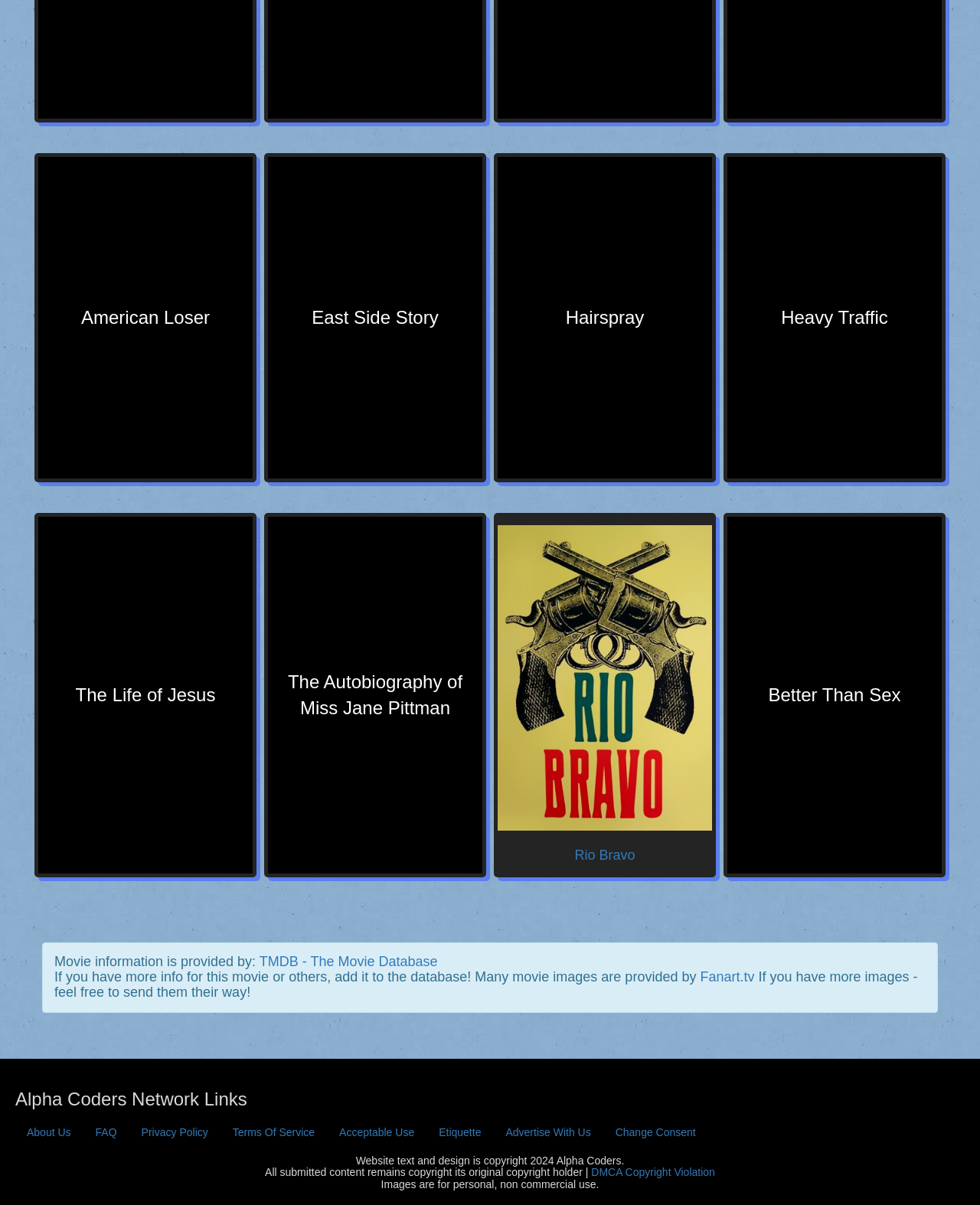Identify the bounding box coordinates of the clickable section necessary to follow the following instruction: "Read about the website's privacy policy". The coordinates should be presented as four float numbers from 0 to 1, i.e., [left, top, right, bottom].

[0.133, 0.927, 0.224, 0.952]